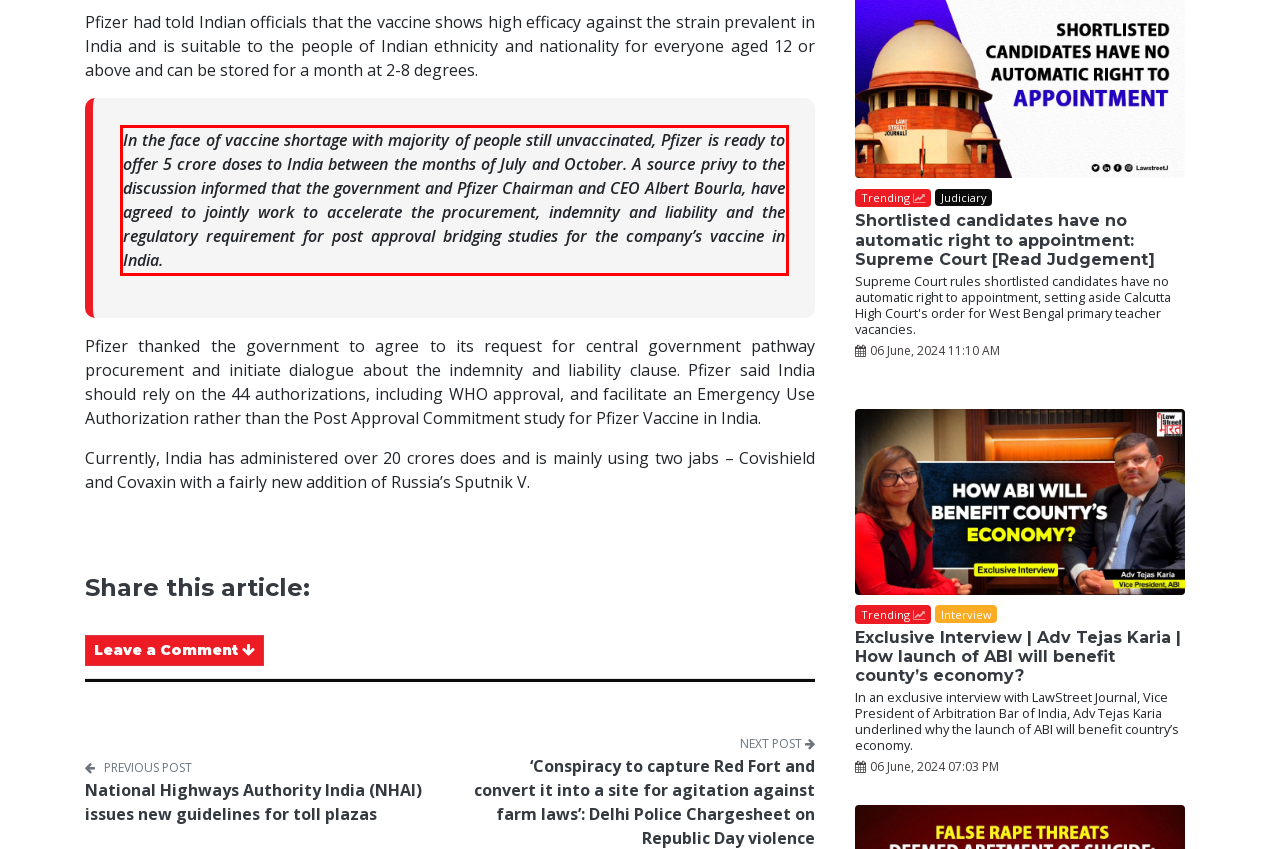Observe the screenshot of the webpage that includes a red rectangle bounding box. Conduct OCR on the content inside this red bounding box and generate the text.

In the face of vaccine shortage with majority of people still unvaccinated, Pfizer is ready to offer 5 crore doses to India between the months of July and October. A source privy to the discussion informed that the government and Pfizer Chairman and CEO Albert Bourla, have agreed to jointly work to accelerate the procurement, indemnity and liability and the regulatory requirement for post approval bridging studies for the company’s vaccine in India.